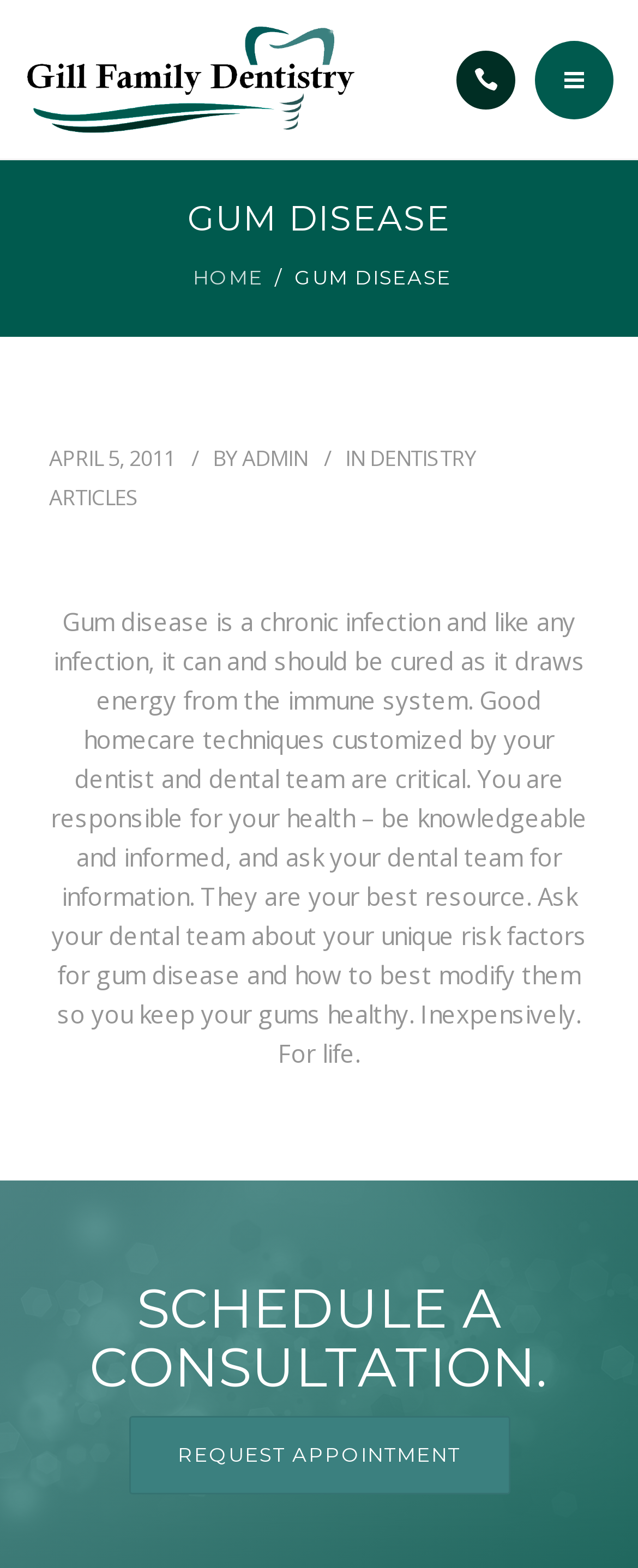Answer the question with a brief word or phrase:
How many navigation links are on the top?

6